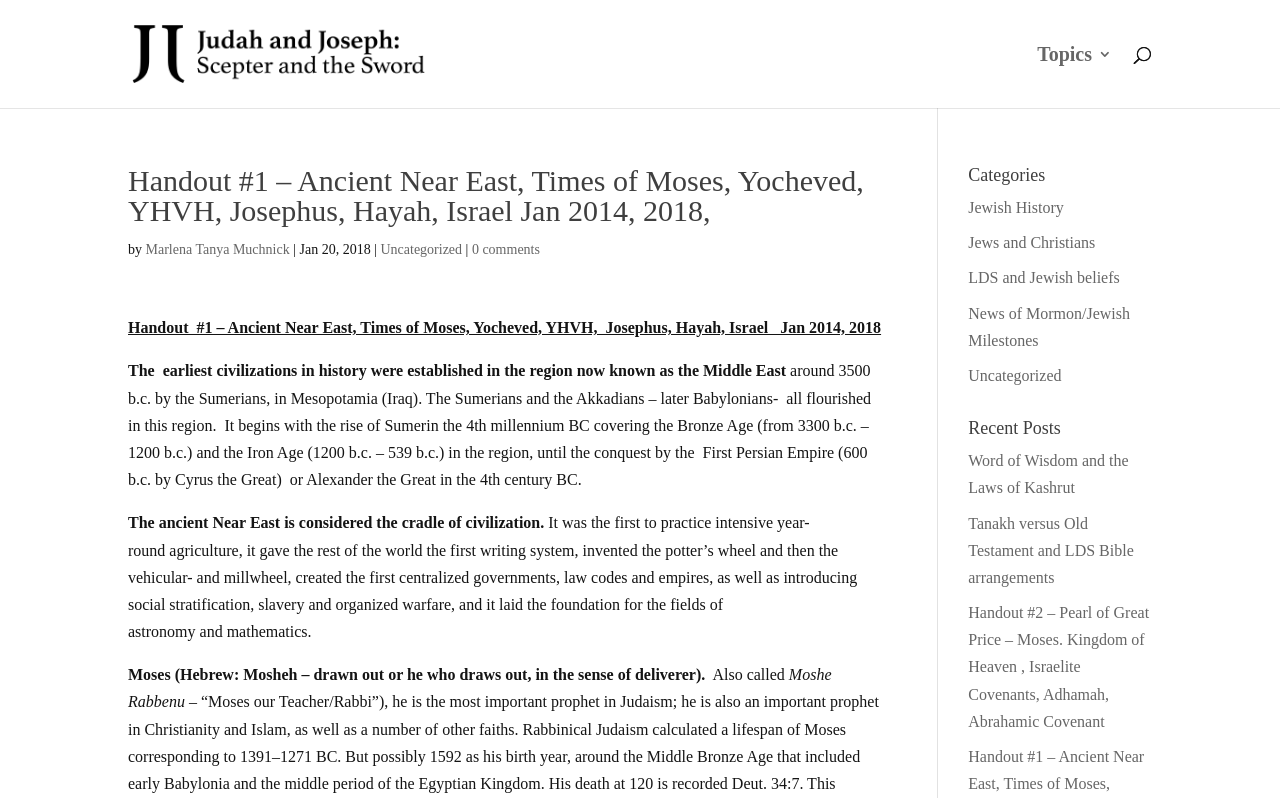Could you specify the bounding box coordinates for the clickable section to complete the following instruction: "Click on the 'More' link"?

None